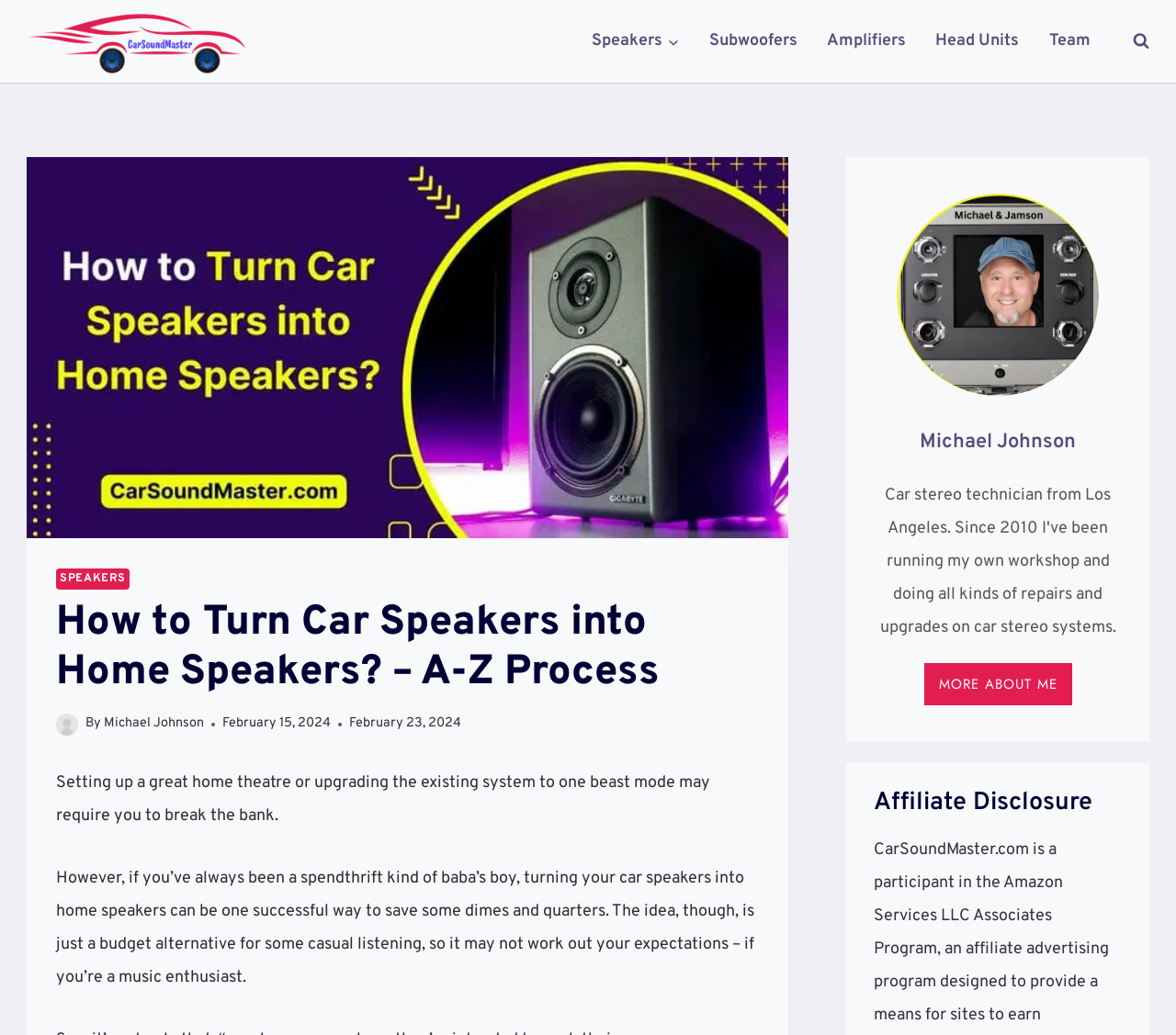Please determine the bounding box coordinates of the element's region to click in order to carry out the following instruction: "Click on the Car Sound Master link". The coordinates should be four float numbers between 0 and 1, i.e., [left, top, right, bottom].

[0.023, 0.004, 0.21, 0.075]